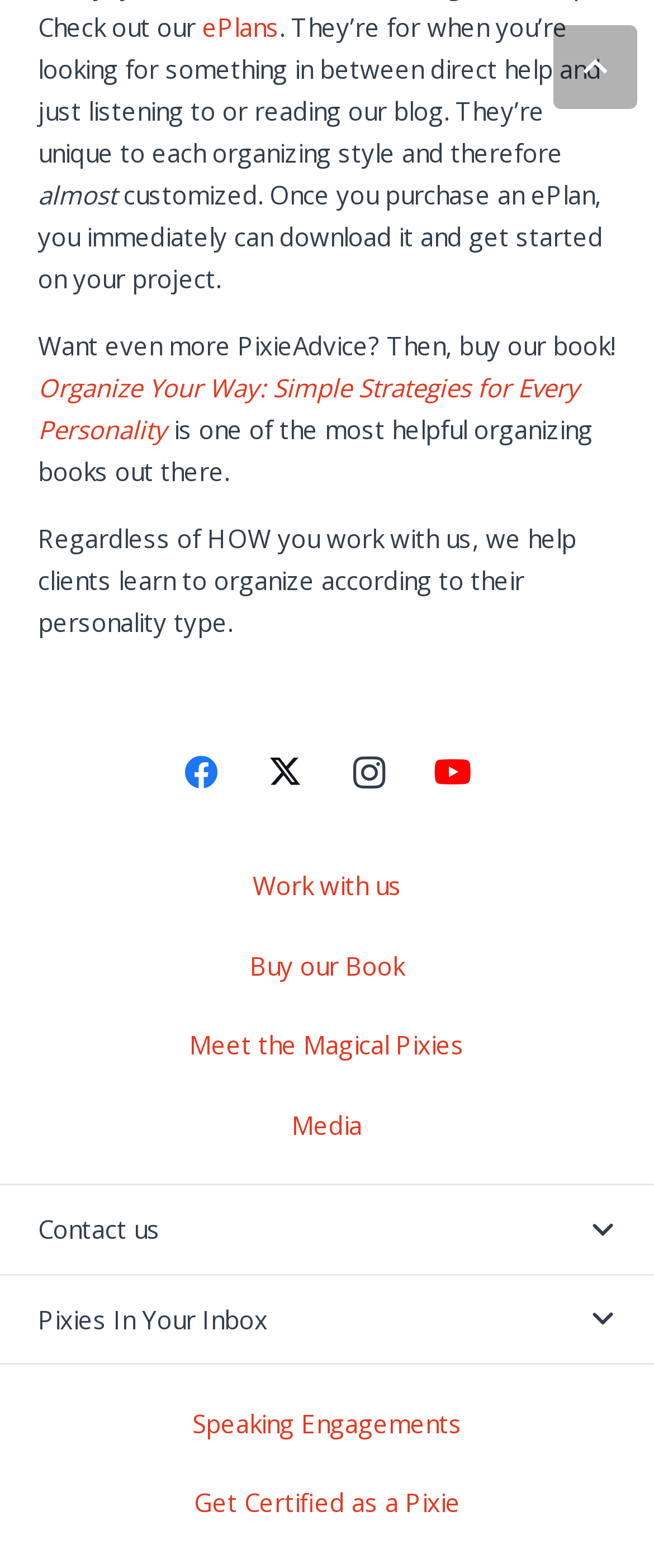How many buttons are there on this website?
Refer to the image and provide a concise answer in one word or phrase.

3